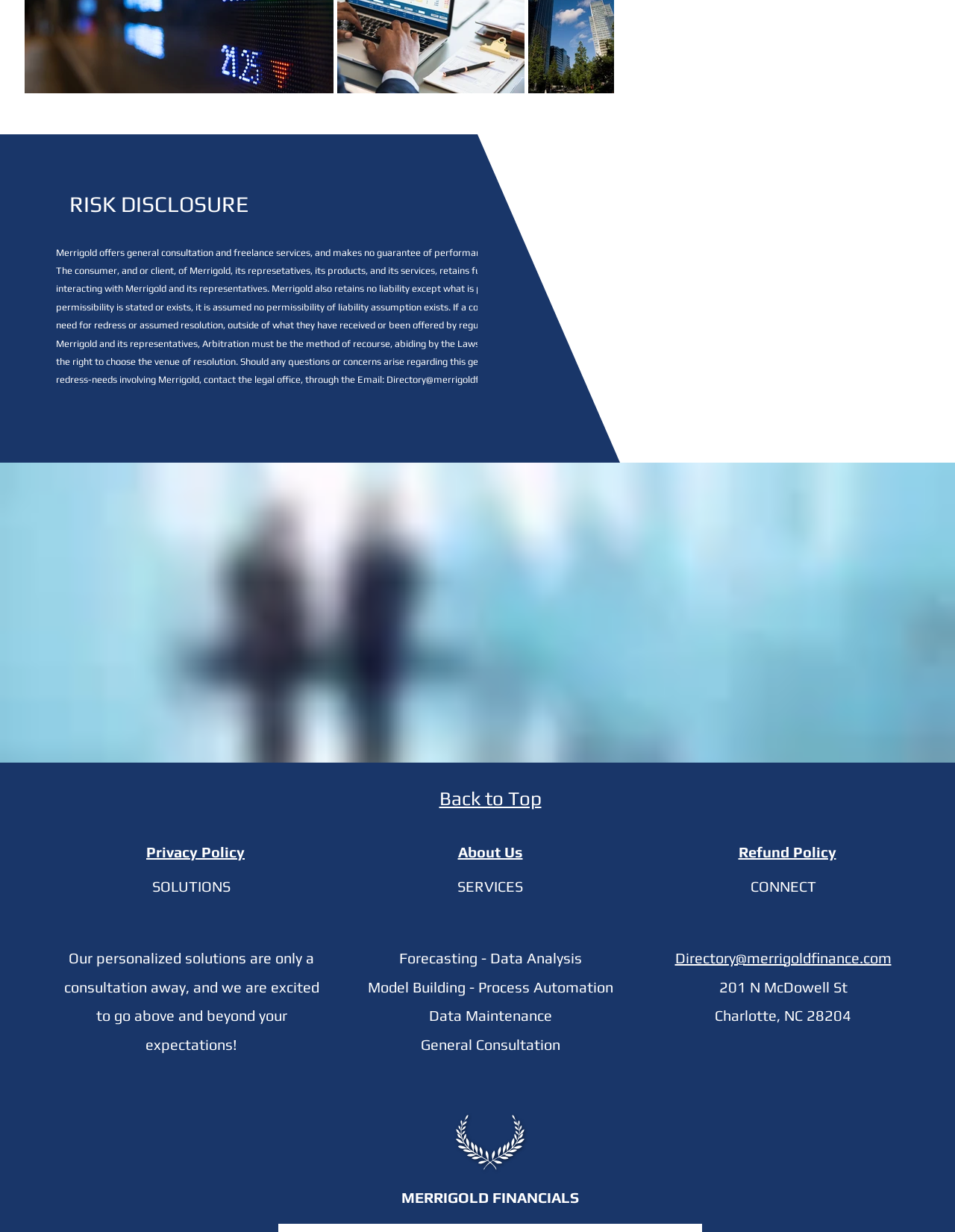Identify the bounding box coordinates of the region that should be clicked to execute the following instruction: "Read risk disclosure".

[0.073, 0.154, 0.277, 0.178]